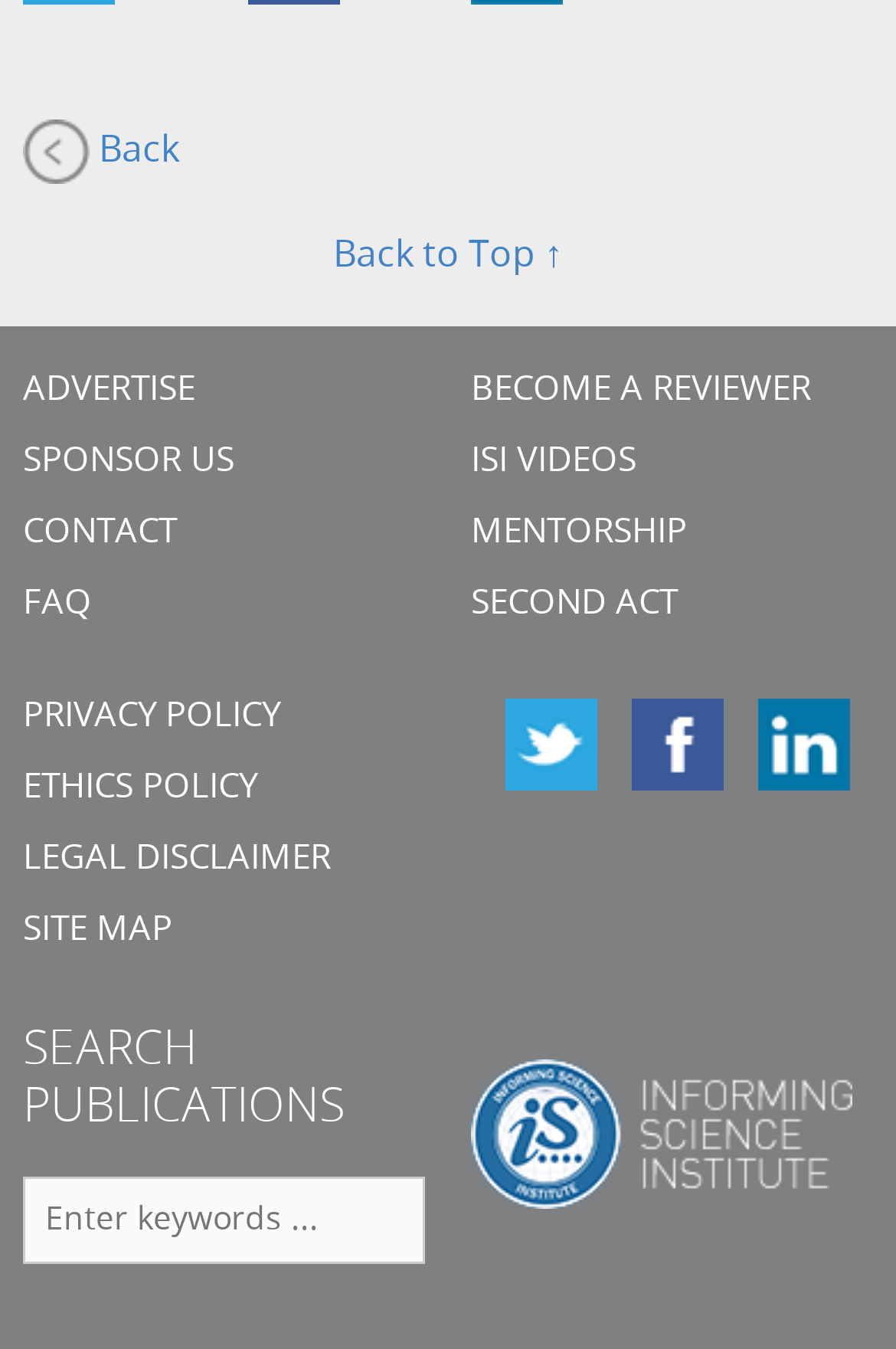Determine the bounding box coordinates of the clickable element to achieve the following action: 'become a reviewer'. Provide the coordinates as four float values between 0 and 1, formatted as [left, top, right, bottom].

[0.526, 0.278, 0.905, 0.304]